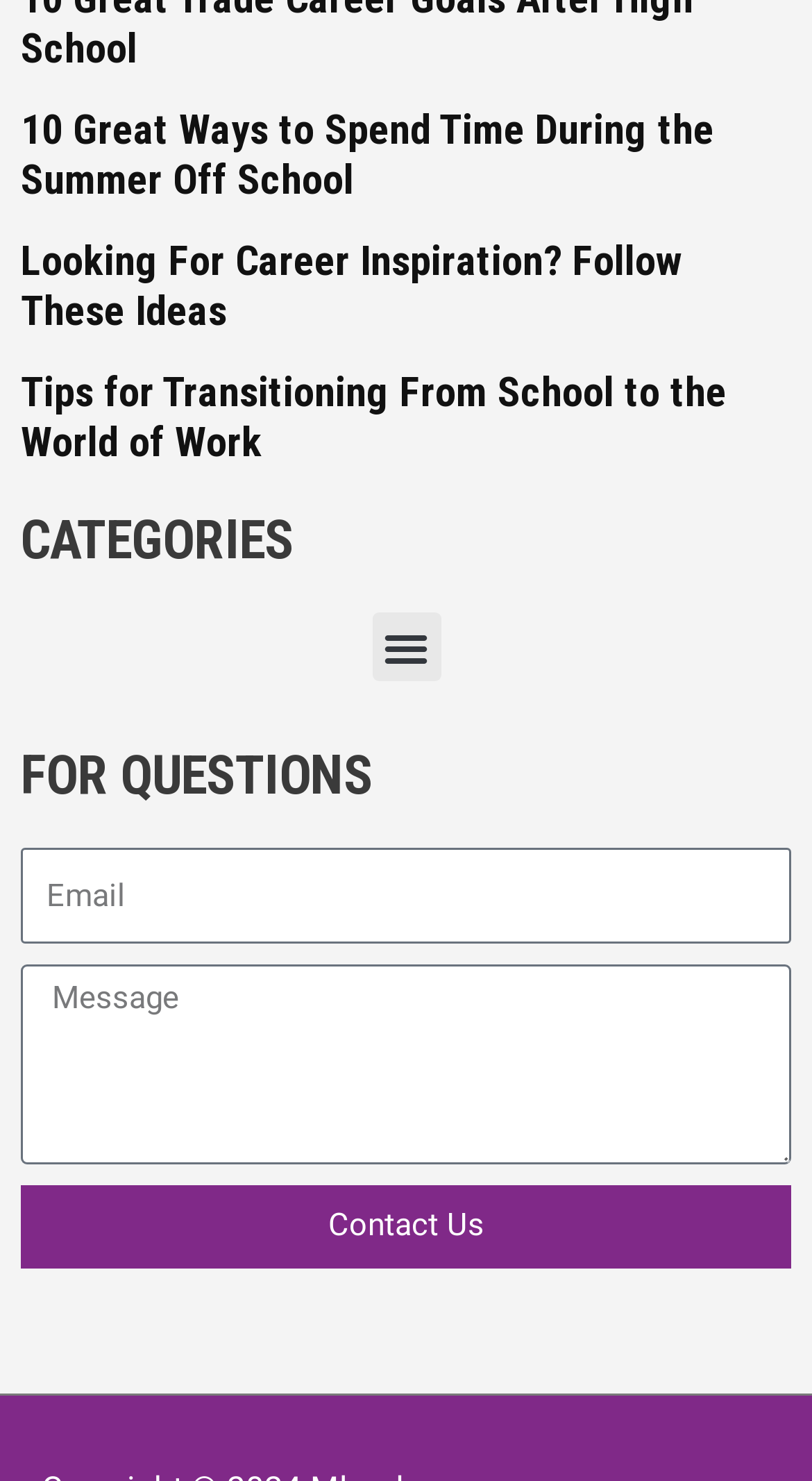What is the purpose of the 'Contact Us' button?
Answer the question with as much detail as possible.

The 'Contact Us' button is located below the 'Email' and 'Message' text boxes, which implies that the button is used to send a message or inquiry to the website or its administrators.